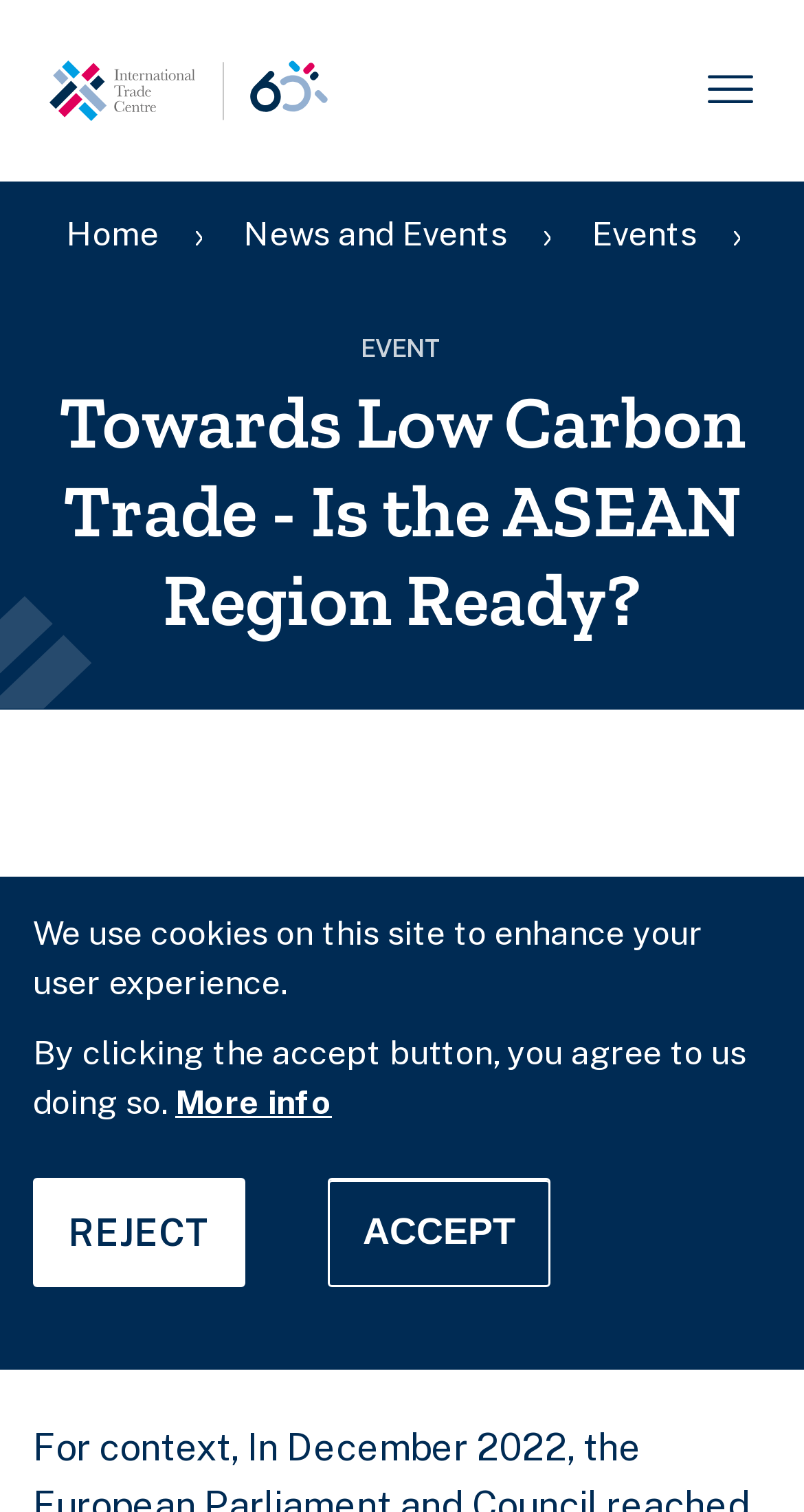Please determine the bounding box coordinates of the element to click in order to execute the following instruction: "Go to 'Home' page". The coordinates should be four float numbers between 0 and 1, specified as [left, top, right, bottom].

[0.041, 0.0, 0.408, 0.12]